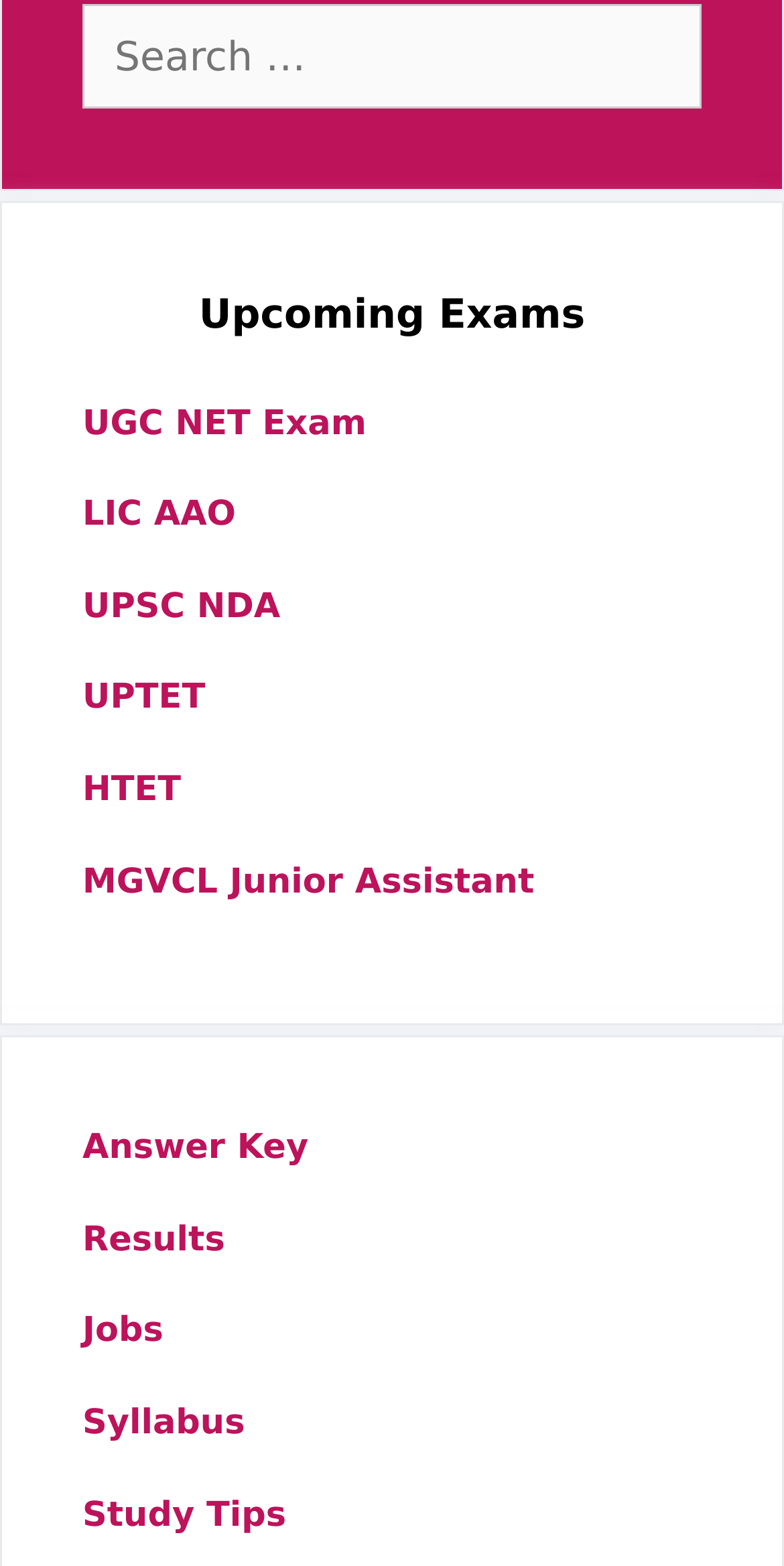Please identify the bounding box coordinates of the element's region that should be clicked to execute the following instruction: "Read Study Tips". The bounding box coordinates must be four float numbers between 0 and 1, i.e., [left, top, right, bottom].

[0.105, 0.954, 0.365, 0.98]